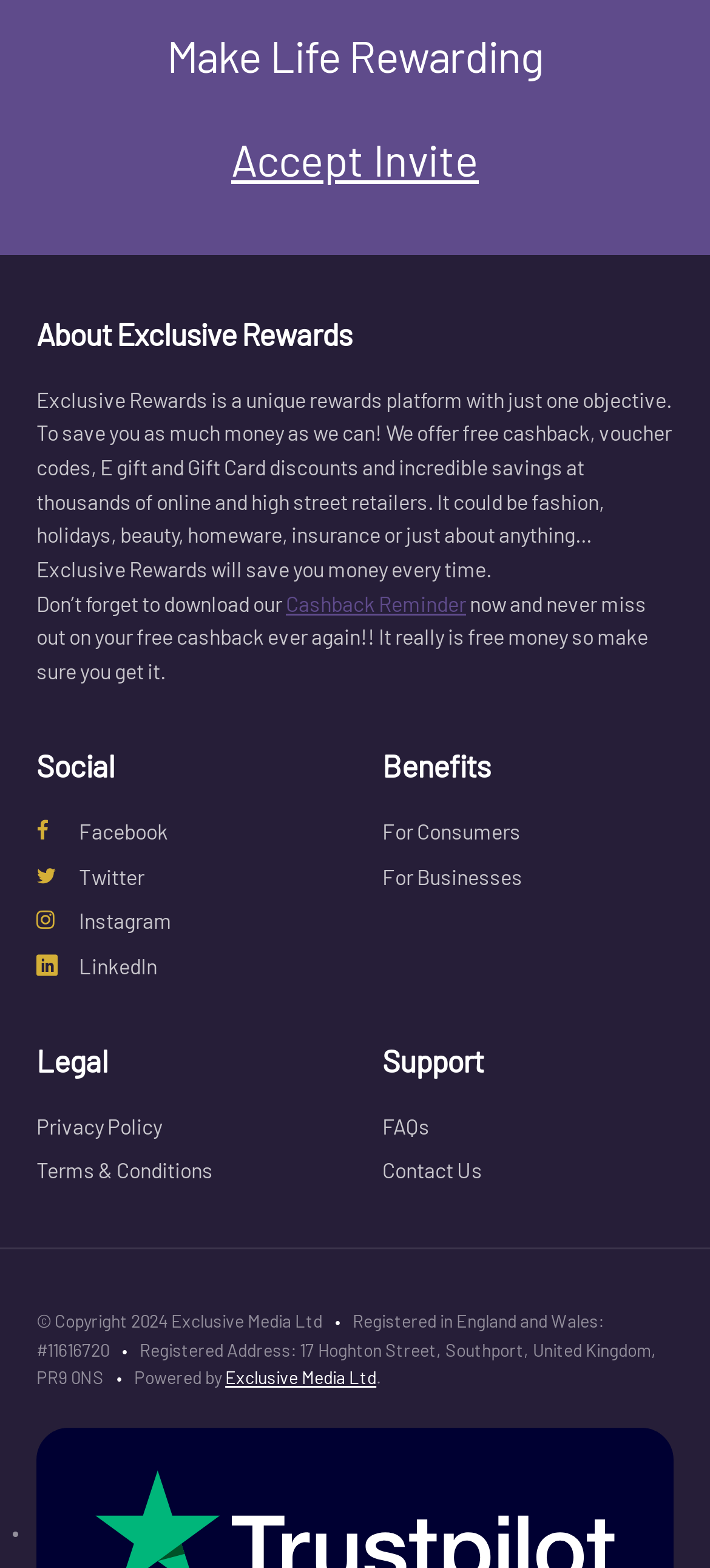Please identify the bounding box coordinates of the element's region that I should click in order to complete the following instruction: "Read Terms & Conditions". The bounding box coordinates consist of four float numbers between 0 and 1, i.e., [left, top, right, bottom].

[0.051, 0.738, 0.3, 0.754]